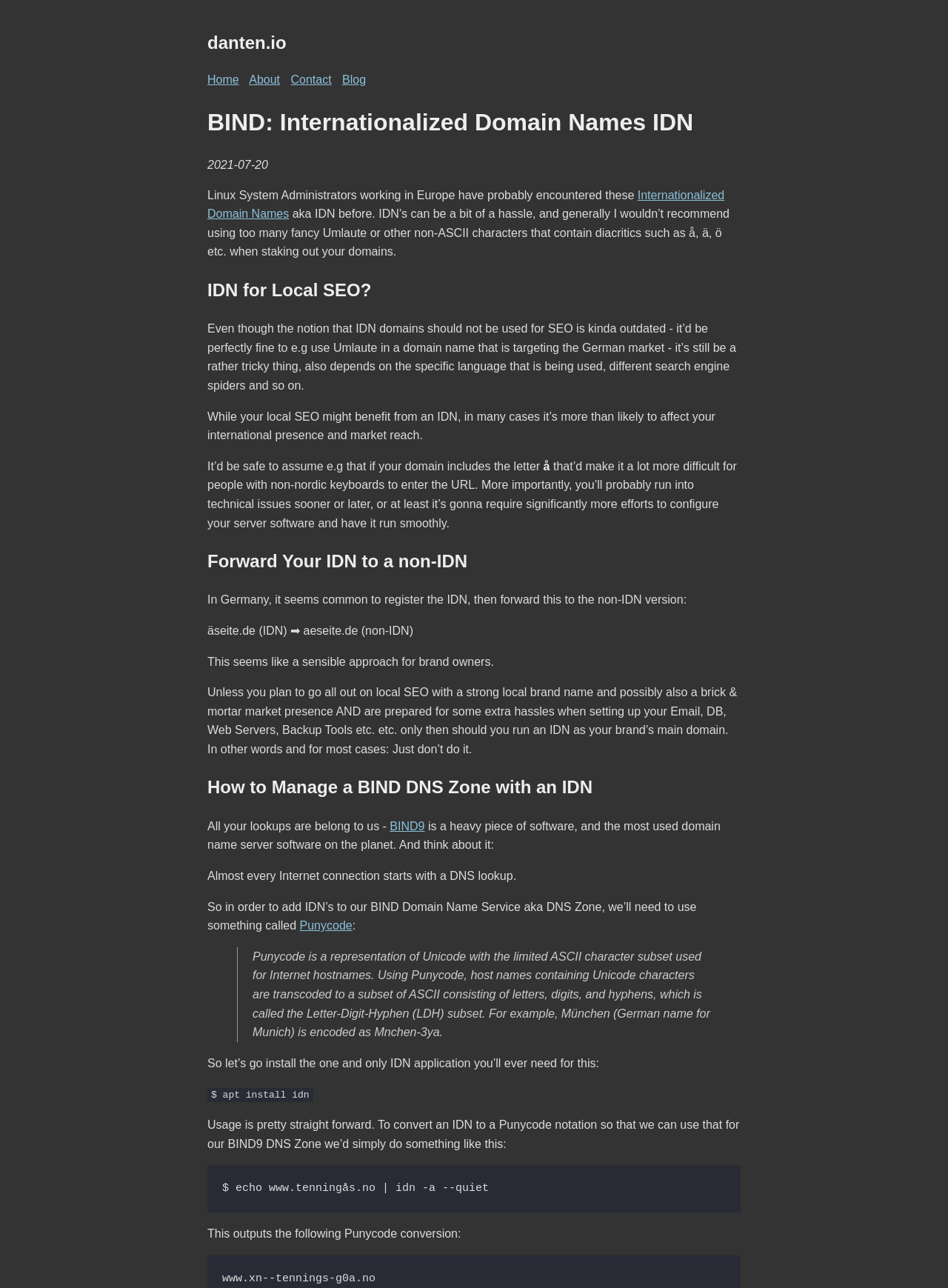Offer a thorough description of the webpage.

This webpage is about using Internationalized Domain Names (IDN) with Umlaute in a BIND9 DNS zone. At the top, there is a header section with a title "BIND: Internationalized Domain Names IDN | danten.io" and a navigation menu with links to "Home", "About", "Contact", and "Blog". 

Below the header, there is a time stamp "2021-07-20" and a brief introduction to IDN, mentioning that Linux System Administrators in Europe may have encountered IDN before. The introduction is followed by a heading "IDN for Local SEO?" and a paragraph discussing the pros and cons of using IDN for local SEO.

The next section has a heading "Forward Your IDN to a non-IDN" and explains a common approach in Germany, where an IDN is registered and then forwarded to a non-IDN version. This is illustrated with an example "äseite.de (IDN) ➡️ aeseite.de (non-IDN)".

The following section has a heading "How to Manage a BIND DNS Zone with an IDN" and discusses the use of BIND9, a popular domain name server software. It explains that to add IDN's to a BIND Domain Name Service, Punycode is needed, which is a representation of Unicode with the limited ASCII character subset used for Internet hostnames. 

A blockquote provides more information about Punycode, explaining that it is used to transcode host names containing Unicode characters to a subset of ASCII. 

The final section provides instructions on how to install the IDN application and use it to convert an IDN to a Punycode notation, which can be used for a BIND9 DNS Zone. The instructions include a code example showing how to use the IDN application to convert an IDN to Punycode.